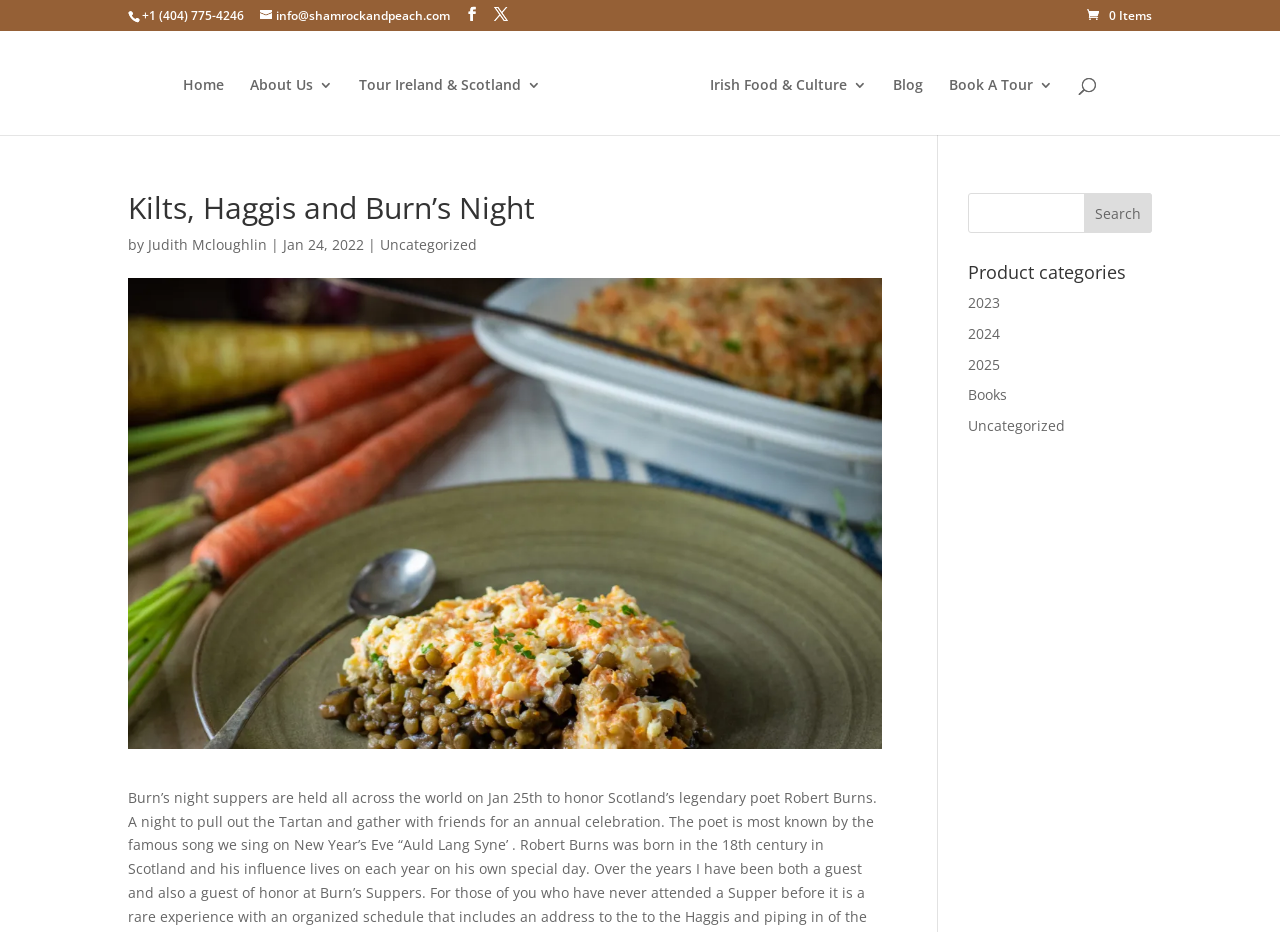Using the elements shown in the image, answer the question comprehensively: What is the category of the product shown in the image?

I found the category by looking at the image and the text below it, which says 'Uncategorized'. This suggests that the product shown in the image belongs to the 'Uncategorized' category.